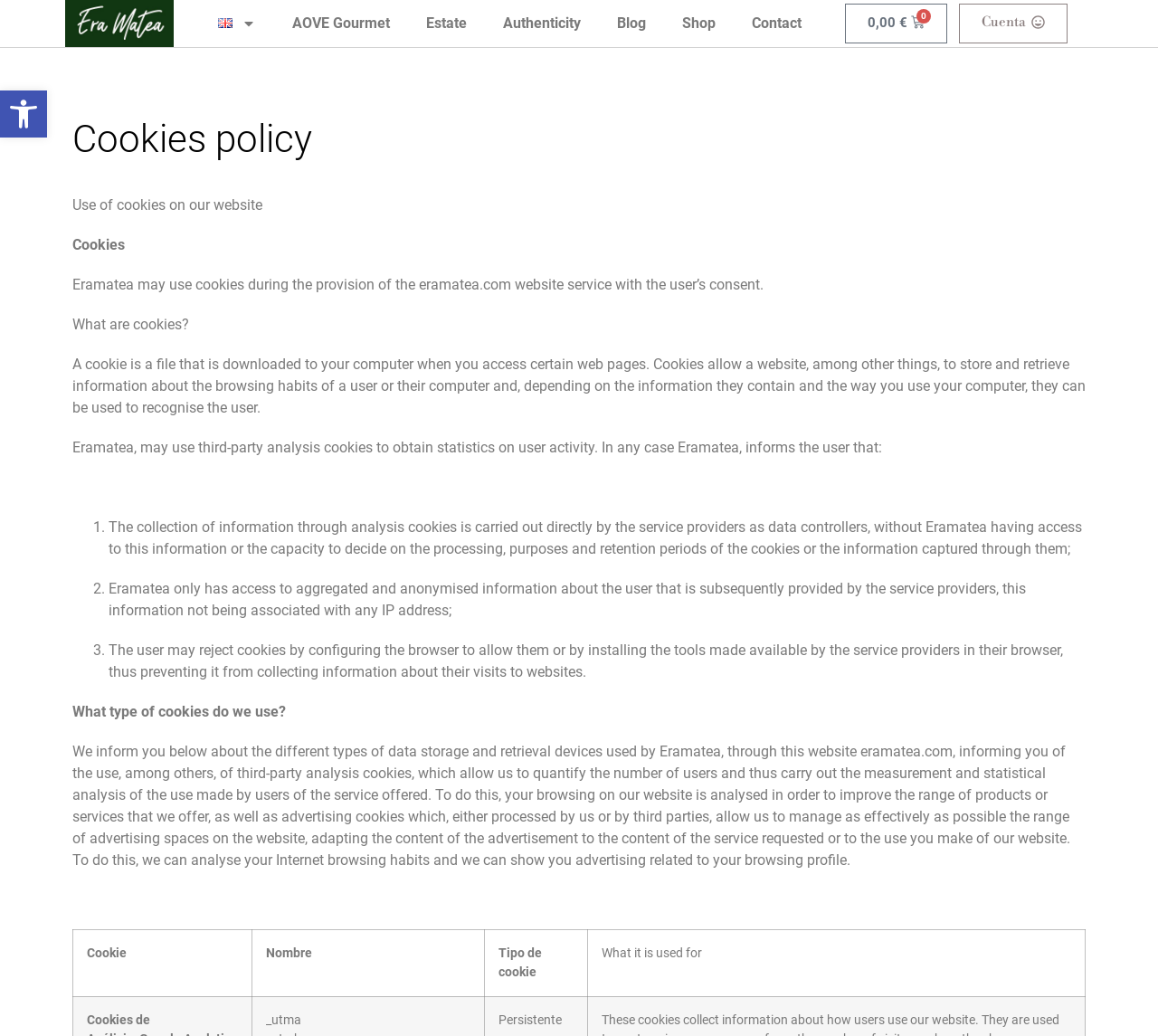Find the bounding box coordinates for the area that should be clicked to accomplish the instruction: "Open accessibility tools".

[0.0, 0.087, 0.041, 0.133]